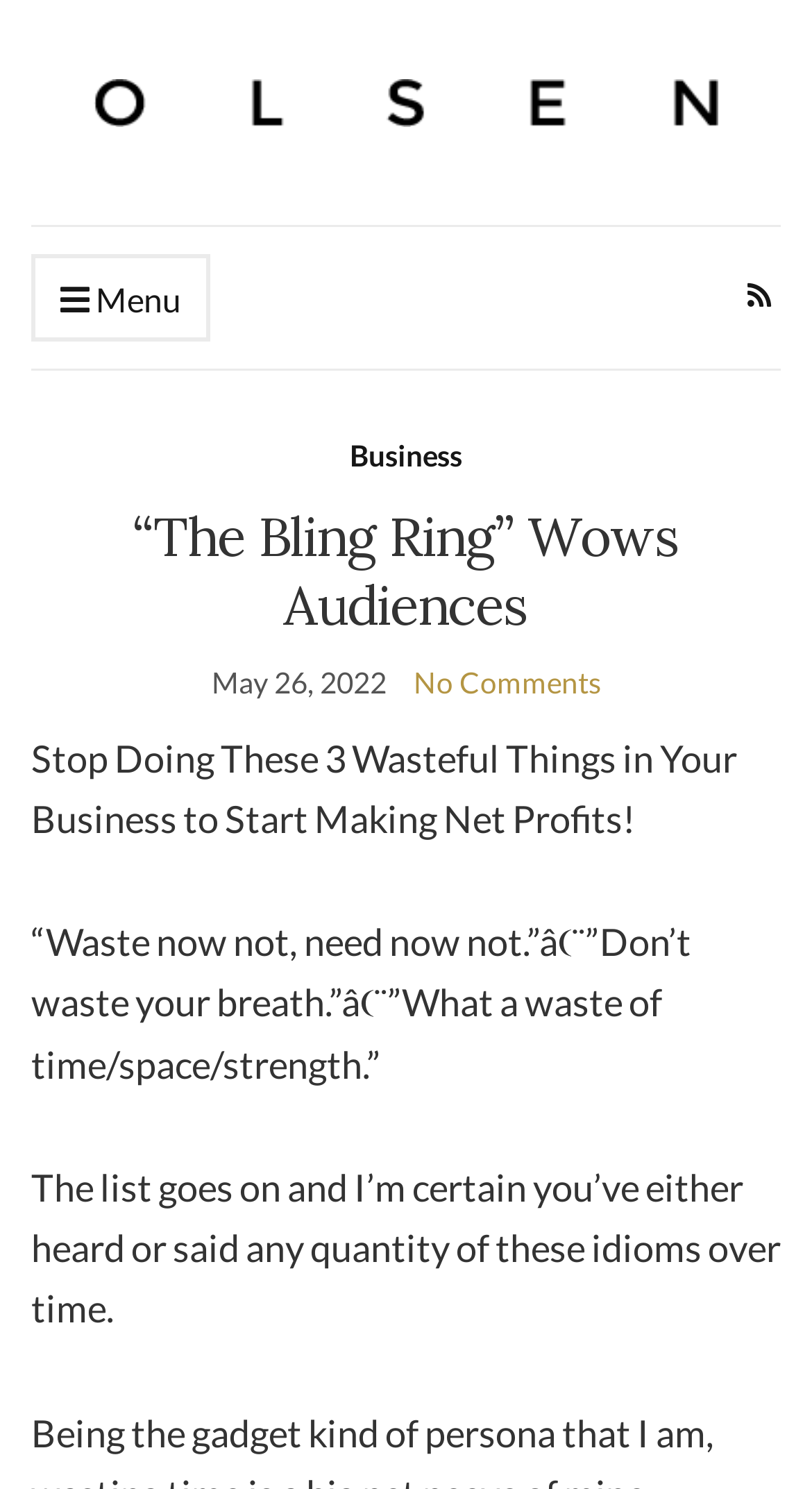Please find the top heading of the webpage and generate its text.

“The Bling Ring” Wows Audiences